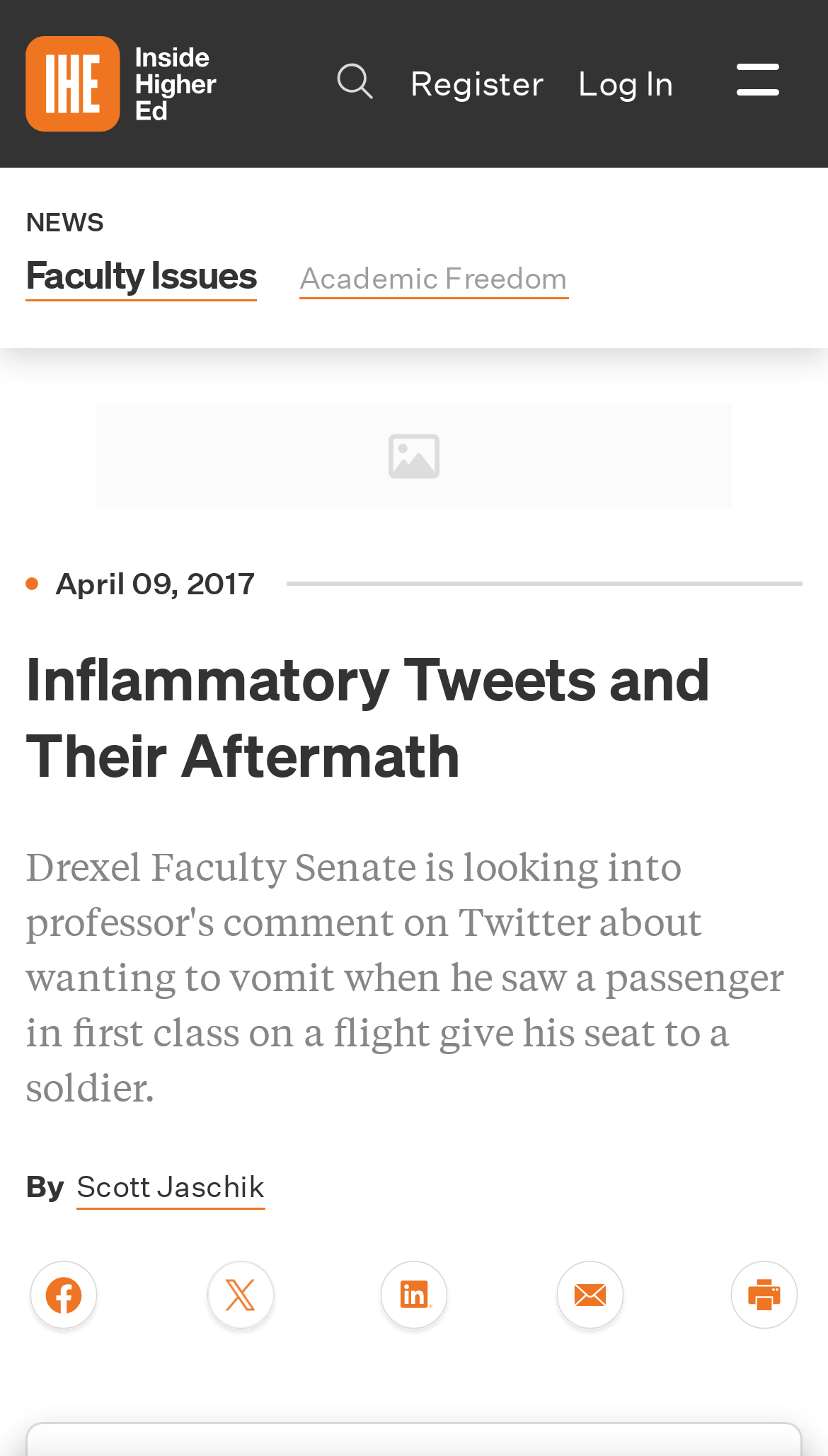What are the social media platforms available for sharing?
We need a detailed and exhaustive answer to the question. Please elaborate.

I found the social media platforms available for sharing by looking at the link elements with the bounding box coordinates [0.031, 0.866, 0.123, 0.918], [0.242, 0.866, 0.335, 0.918], and [0.454, 0.866, 0.546, 0.918], which contain the text 'share to facebook', 'share to X / twitter', and 'share to Linkedin' respectively.